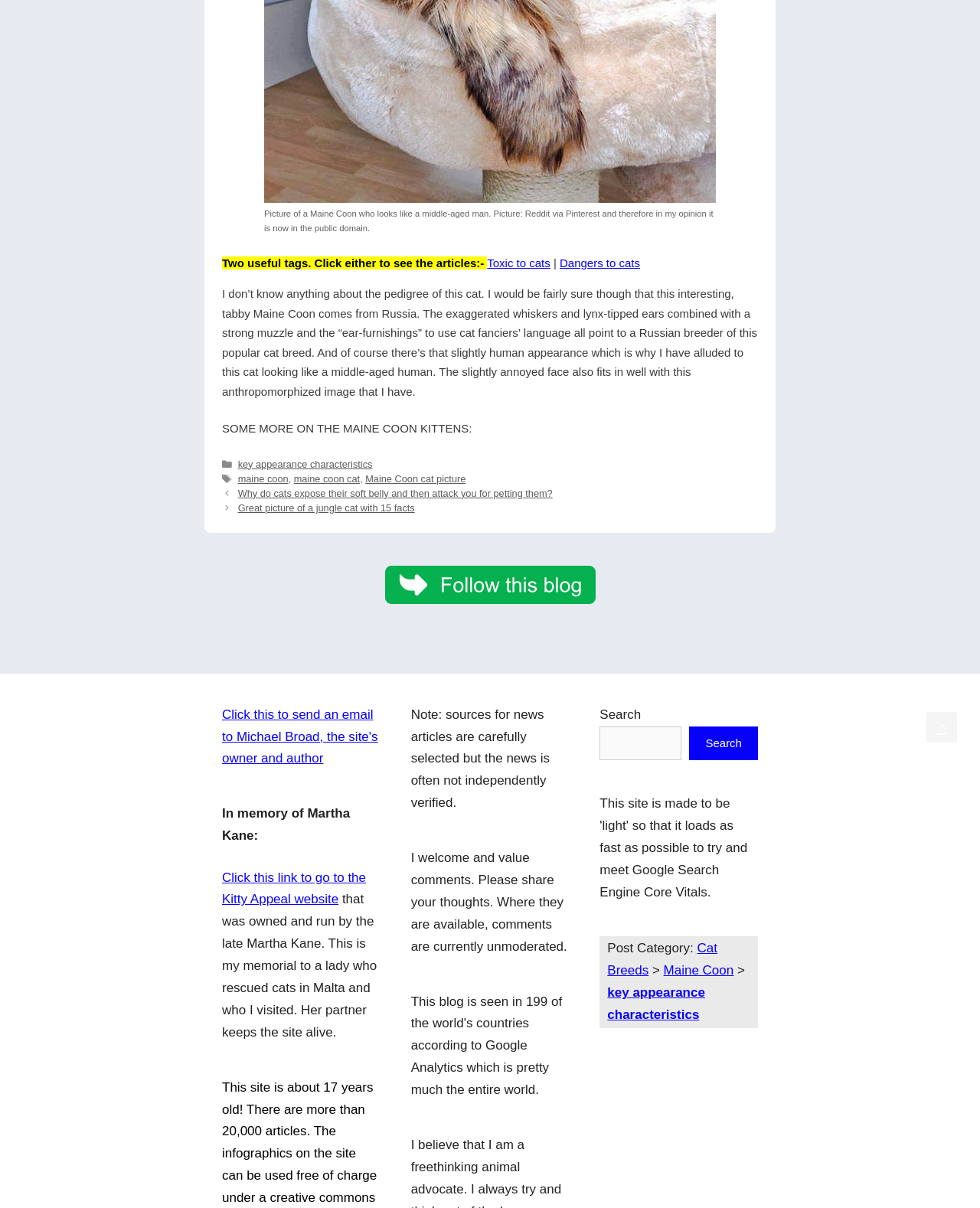Using the provided element description: "Maine Coon cat picture", identify the bounding box coordinates. The coordinates should be four floats between 0 and 1 in the order [left, top, right, bottom].

[0.373, 0.391, 0.475, 0.401]